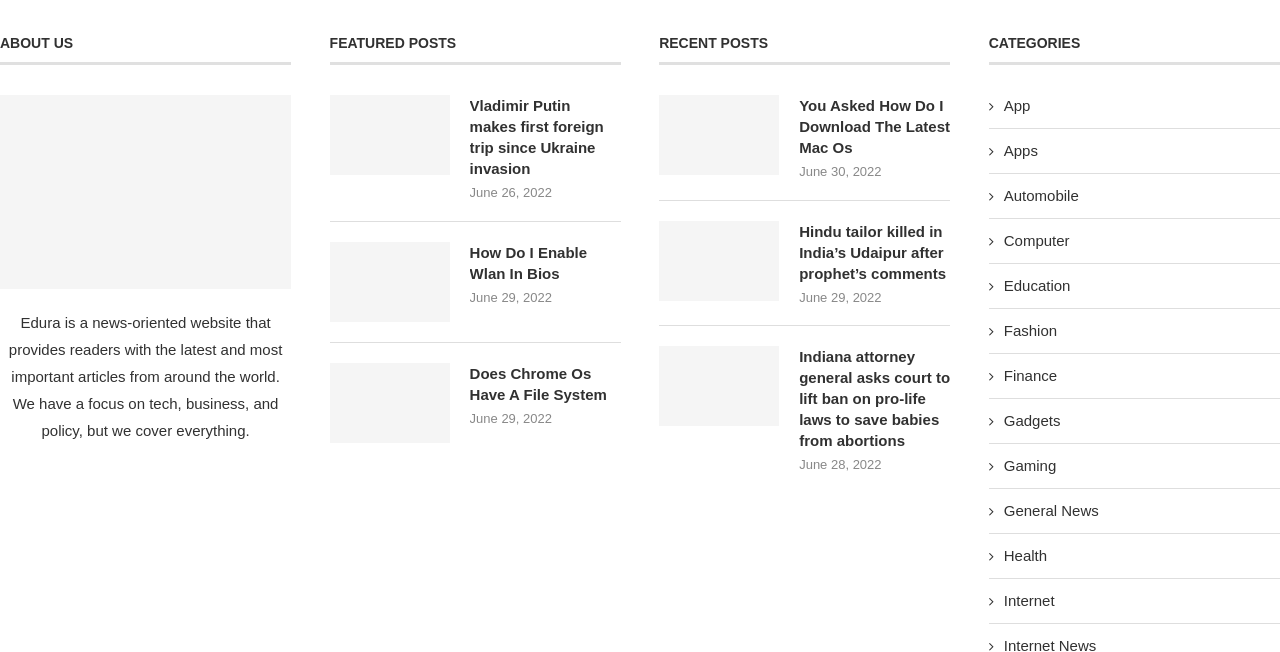Please identify the bounding box coordinates of the element on the webpage that should be clicked to follow this instruction: "Explore the category of Gadgets". The bounding box coordinates should be given as four float numbers between 0 and 1, formatted as [left, top, right, bottom].

[0.772, 0.629, 0.998, 0.661]